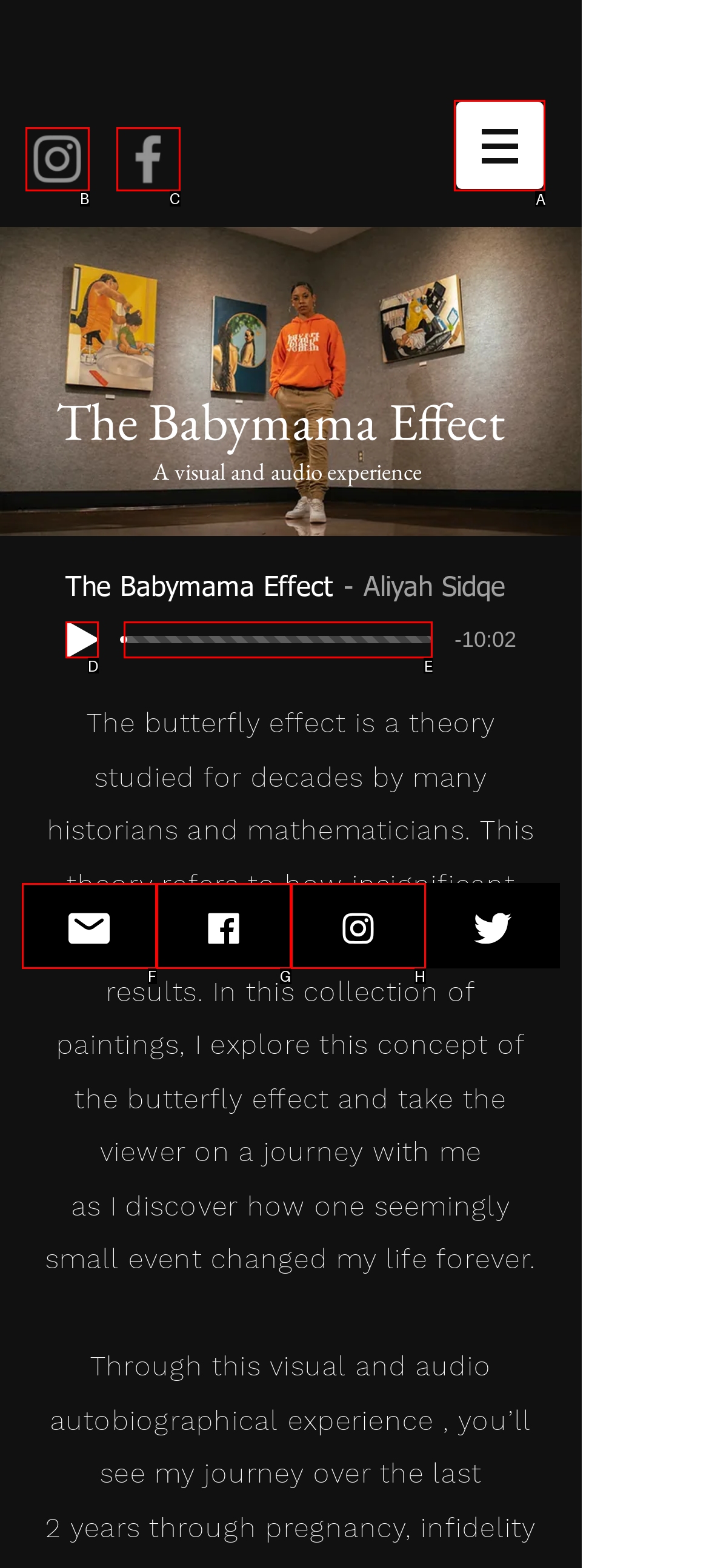Choose the letter that corresponds to the correct button to accomplish the task: Open Site navigation
Reply with the letter of the correct selection only.

A